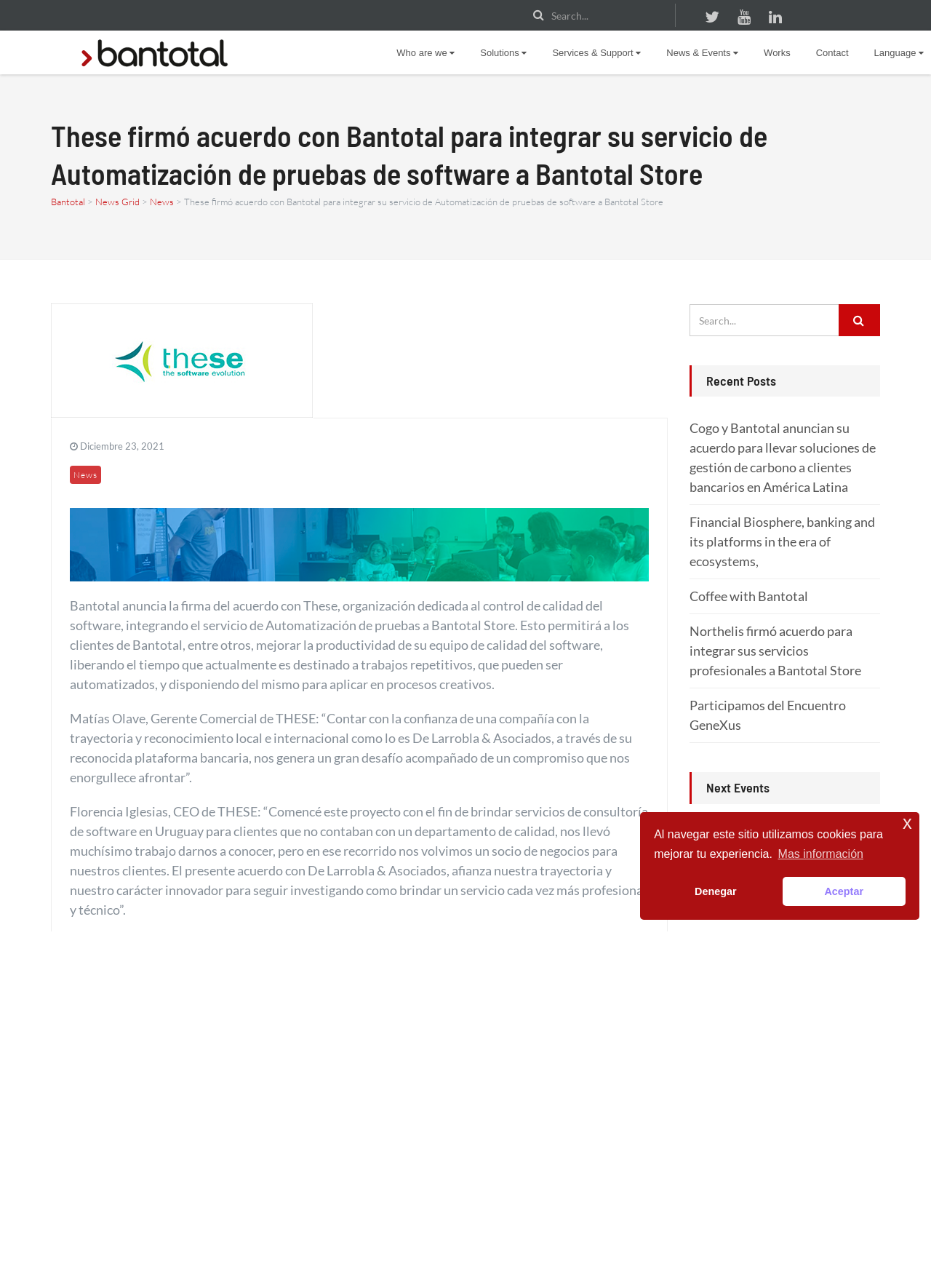Please give a short response to the question using one word or a phrase:
What is the date of the news article?

Diciembre 23, 2021